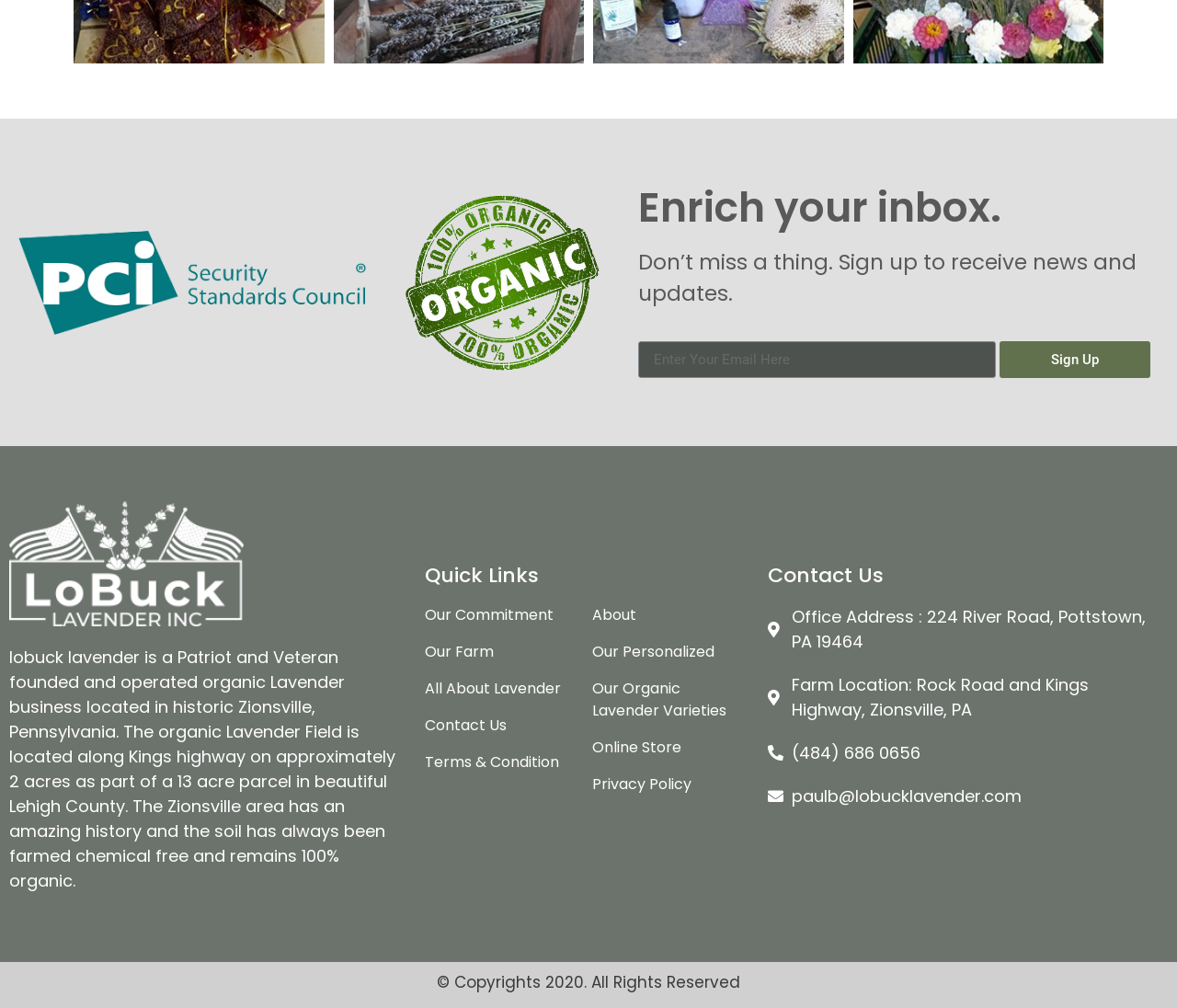Answer the question using only one word or a concise phrase: What is the business type of Lobuck Lavender?

Organic Lavender